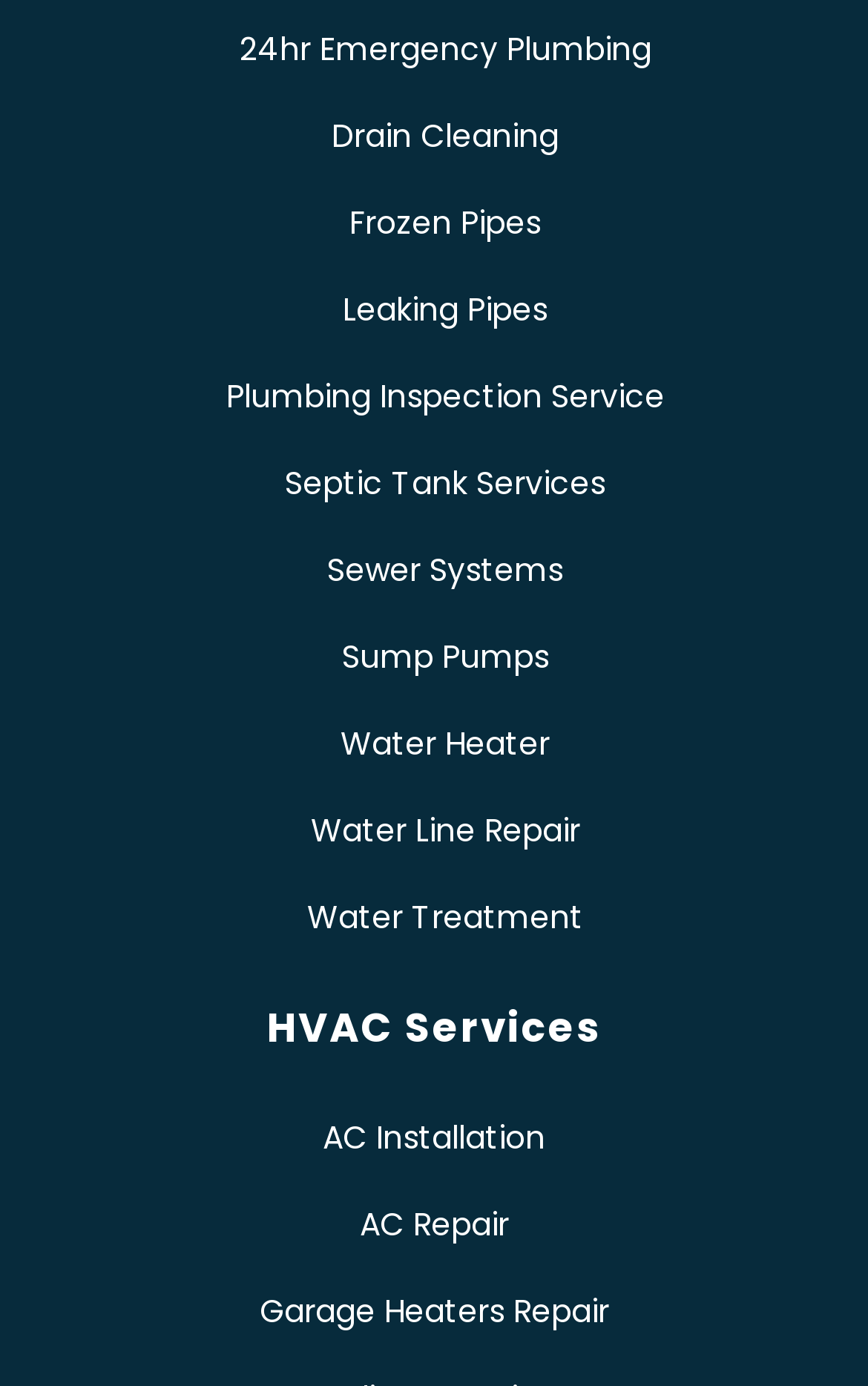Please identify the bounding box coordinates of the clickable area that will allow you to execute the instruction: "Click on 24hr Emergency Plumbing".

[0.077, 0.019, 0.949, 0.053]